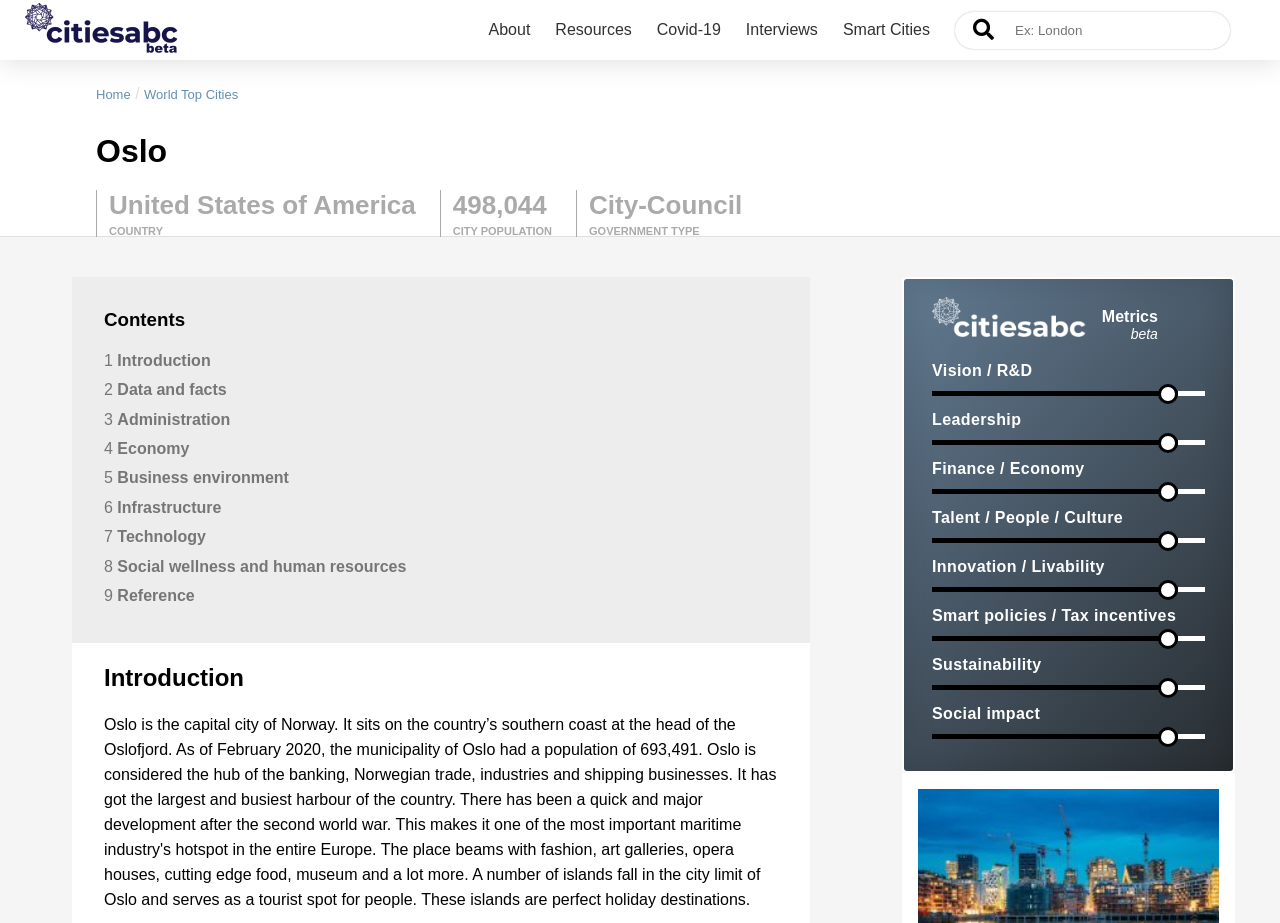Identify the bounding box coordinates of the clickable region to carry out the given instruction: "Learn about Oslo's economy".

[0.081, 0.471, 0.608, 0.501]